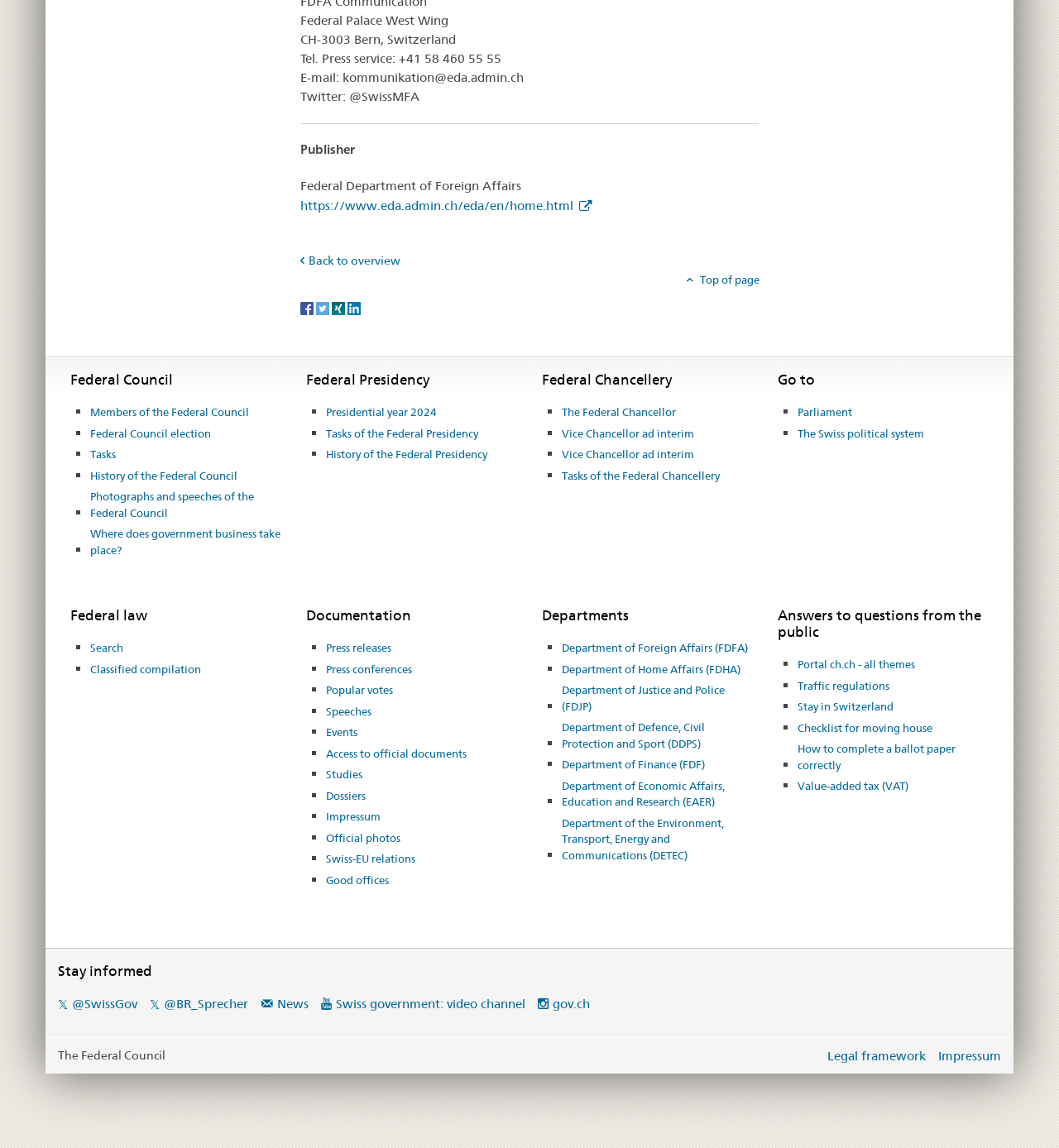Please indicate the bounding box coordinates for the clickable area to complete the following task: "Search for federal laws". The coordinates should be specified as four float numbers between 0 and 1, i.e., [left, top, right, bottom].

[0.085, 0.555, 0.116, 0.574]